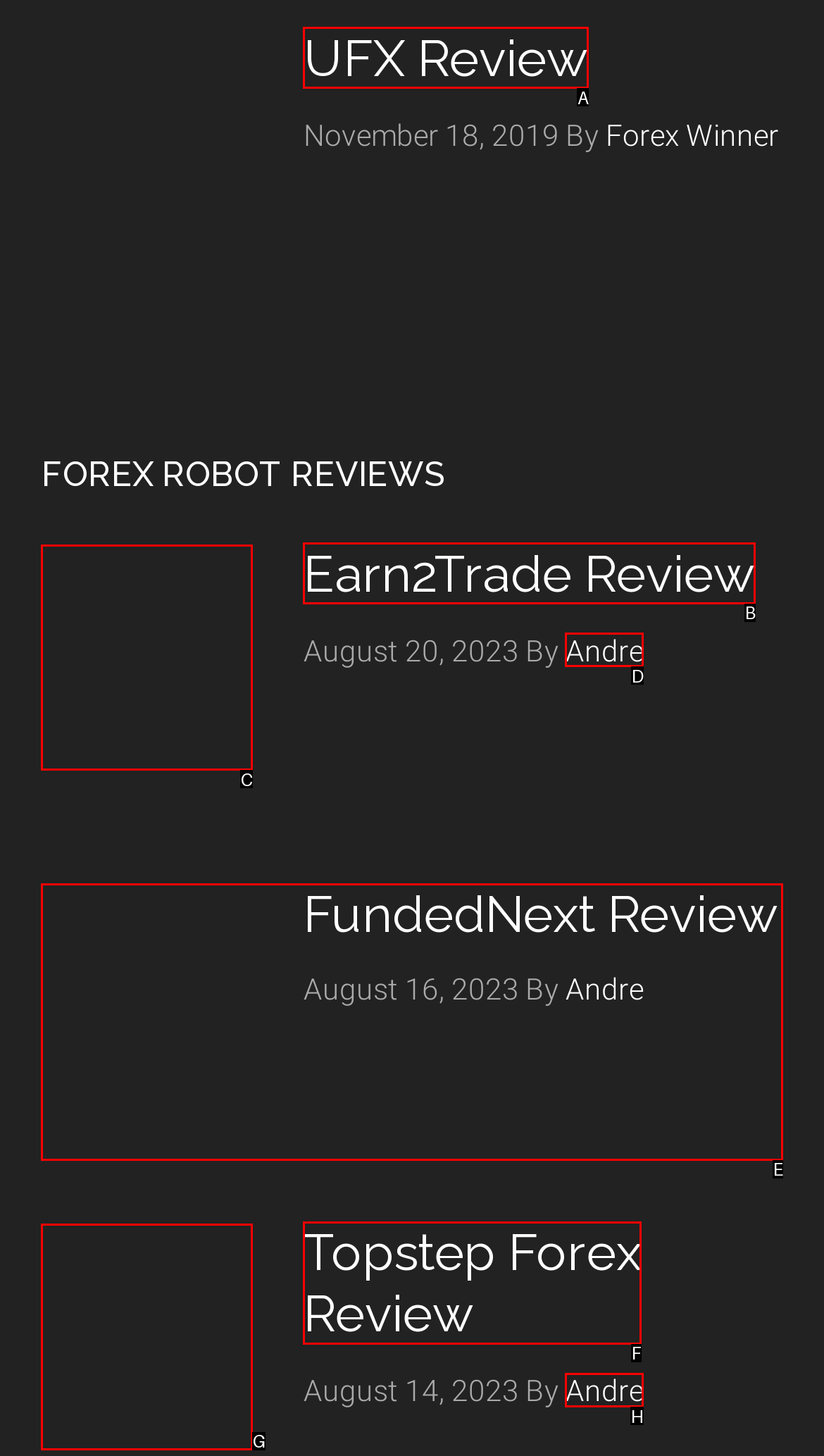Identify the HTML element that should be clicked to accomplish the task: Read FundedNext Review
Provide the option's letter from the given choices.

E